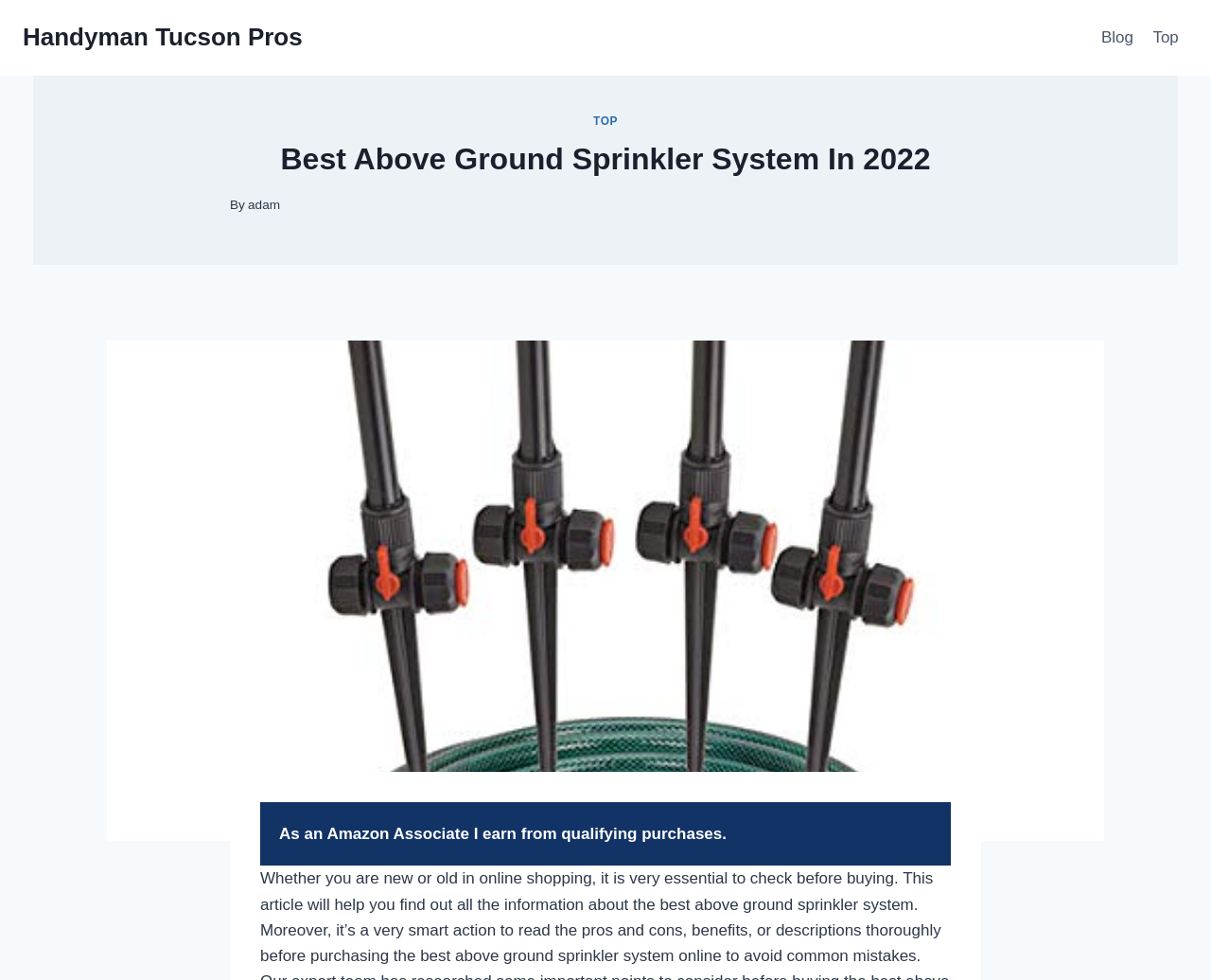What is the category of the article?
Make sure to answer the question with a detailed and comprehensive explanation.

The category of the article can be found by looking at the navigation element 'Primary Navigation' which contains a link element with the text 'Blog'.